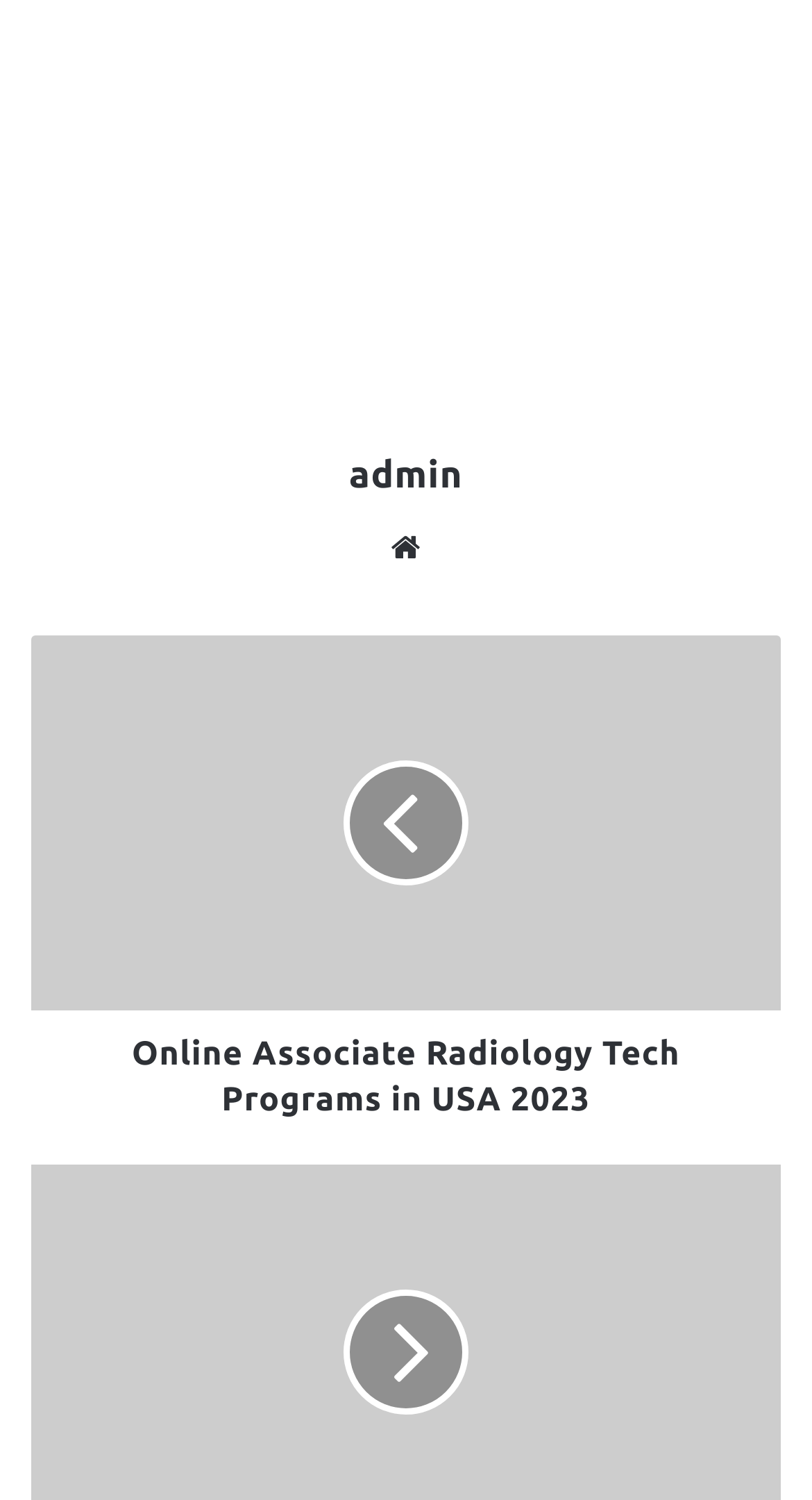Can you find the bounding box coordinates for the element to click on to achieve the instruction: "Visit Website"?

[0.469, 0.349, 0.531, 0.383]